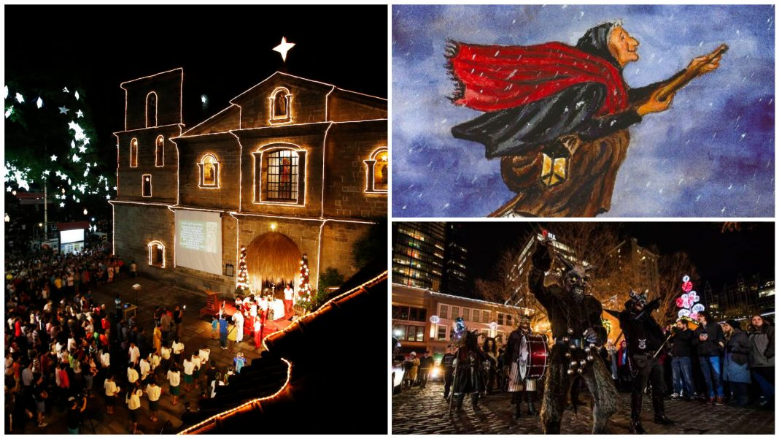Give a short answer to this question using one word or a phrase:
What is the woman in the top right image doing?

Reaching out